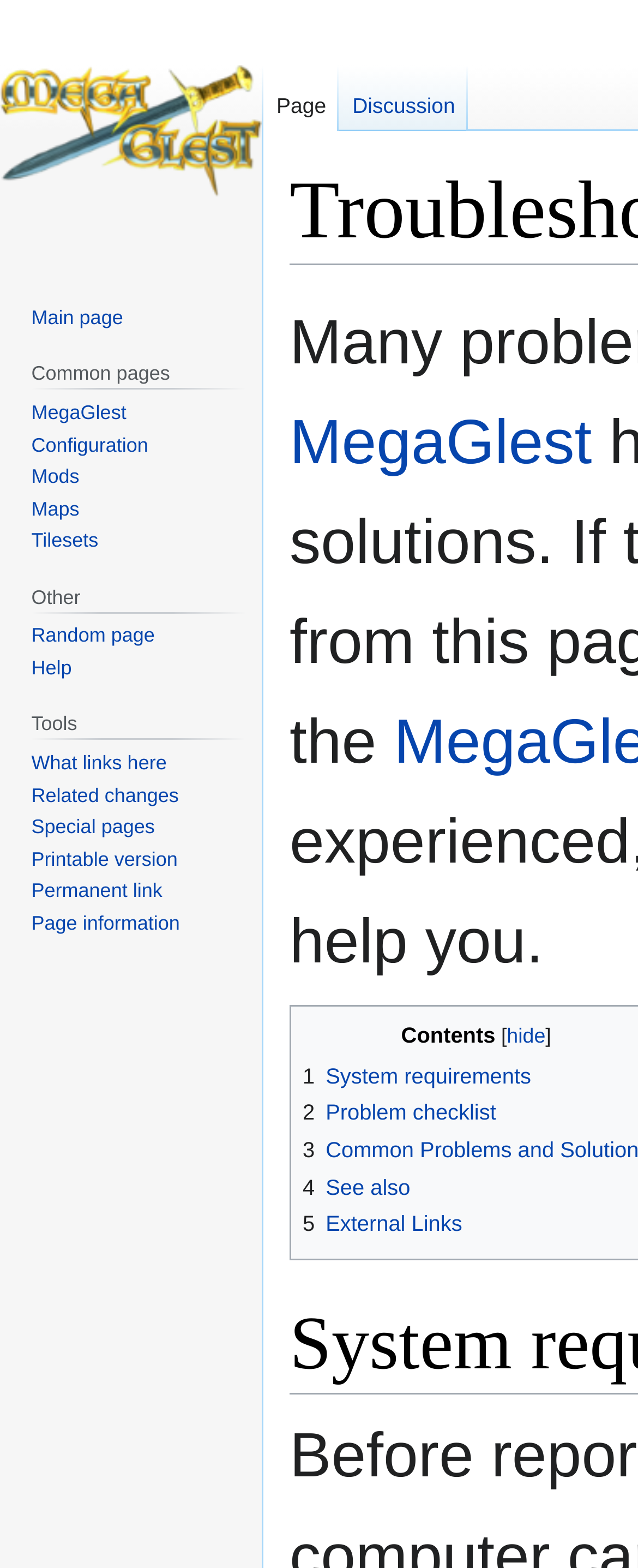Calculate the bounding box coordinates of the UI element given the description: "Permanent link".

[0.049, 0.561, 0.254, 0.575]